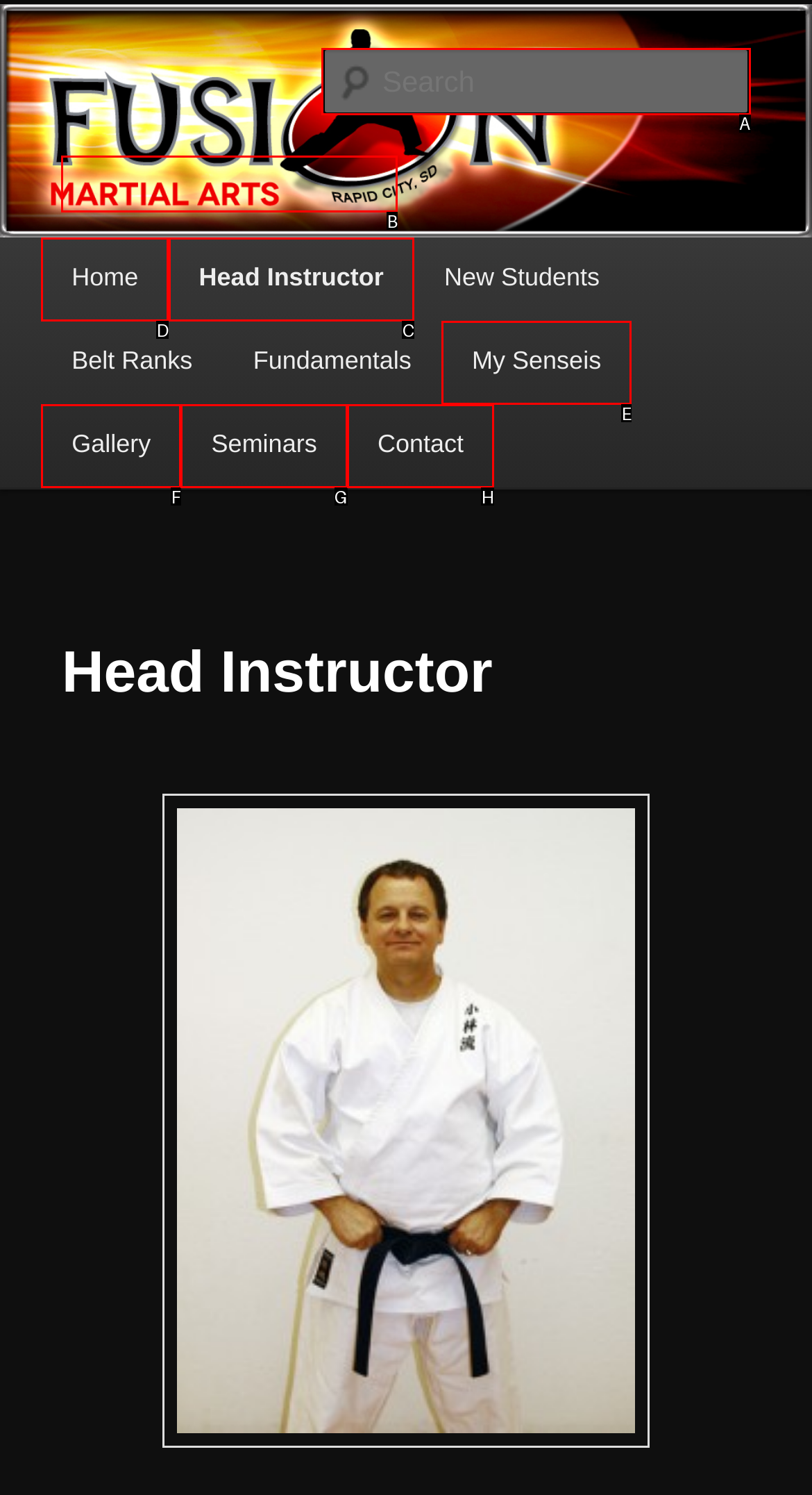Show which HTML element I need to click to perform this task: view head instructor page Answer with the letter of the correct choice.

C